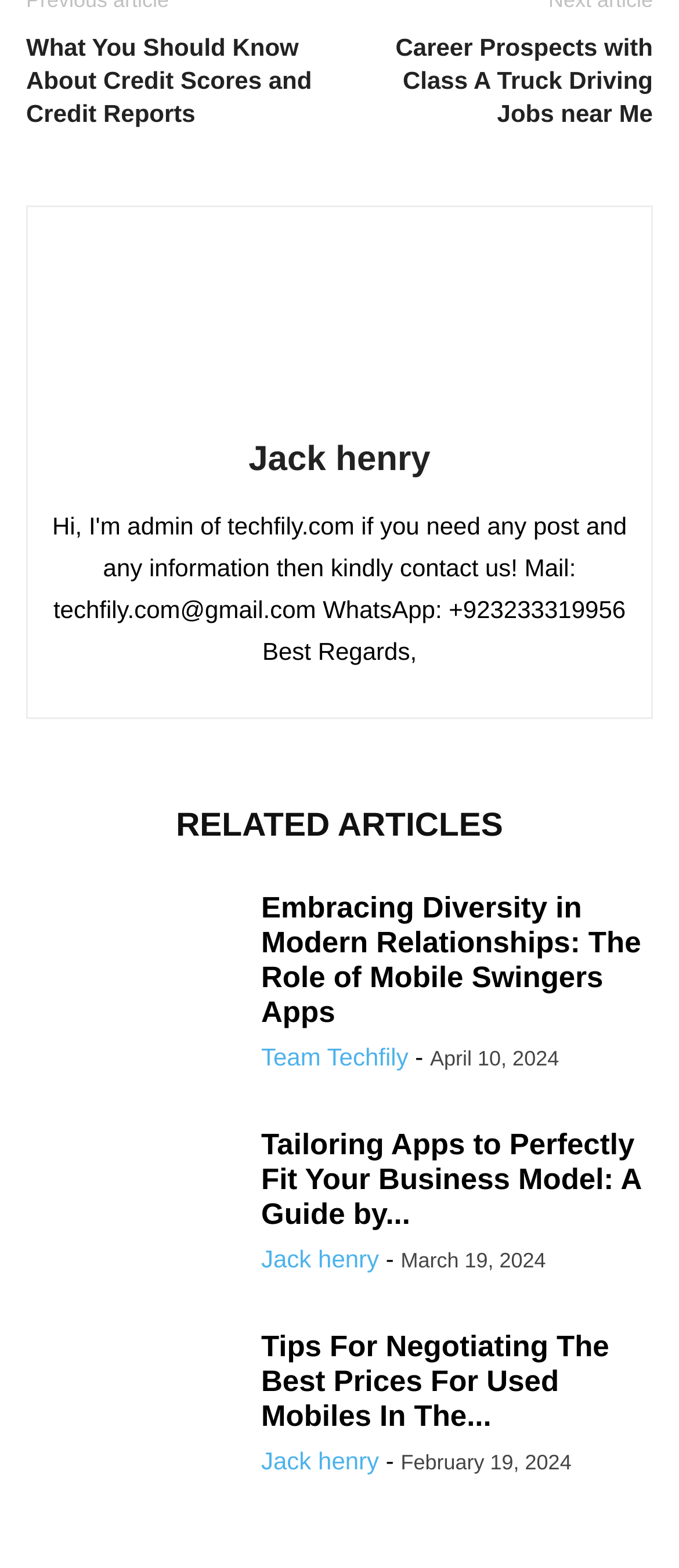How many authors are mentioned on the webpage? Observe the screenshot and provide a one-word or short phrase answer.

1